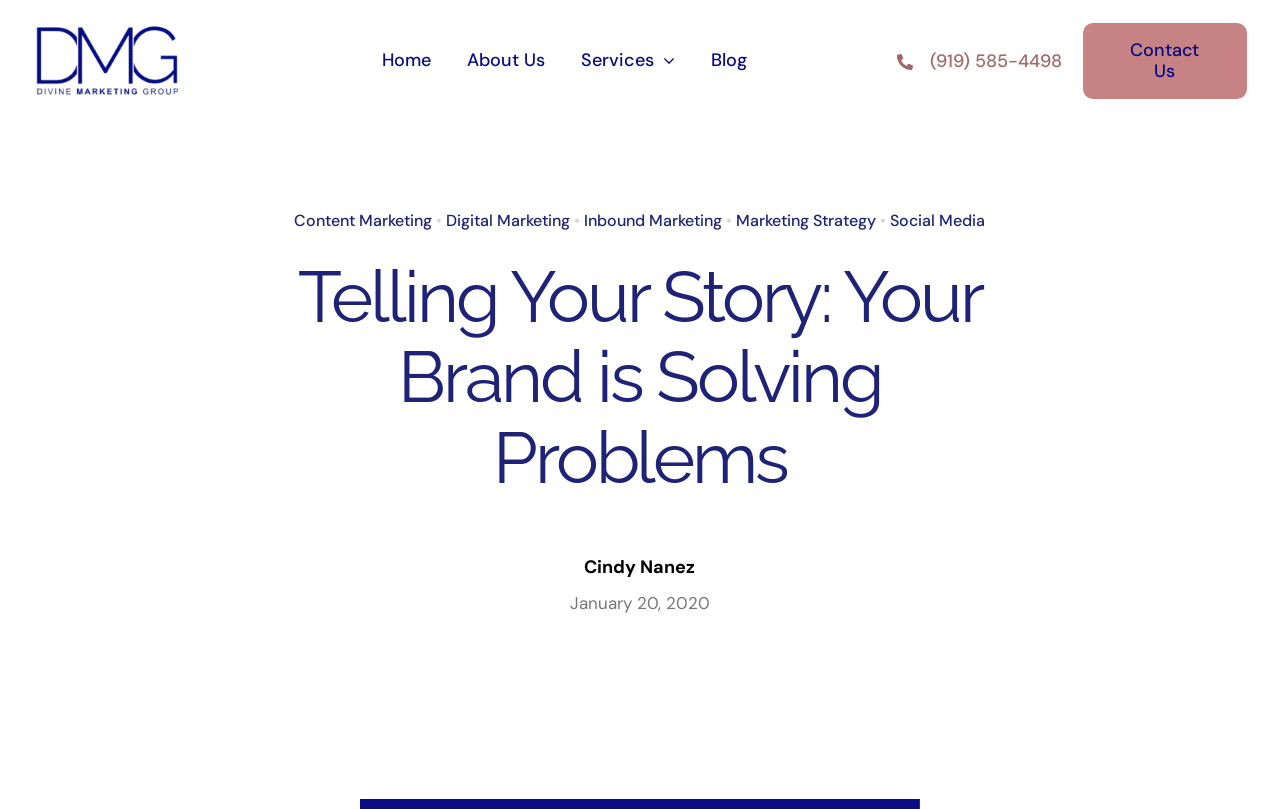Please determine the heading text of this webpage.

Telling Your Story: Your Brand is Solving Problems